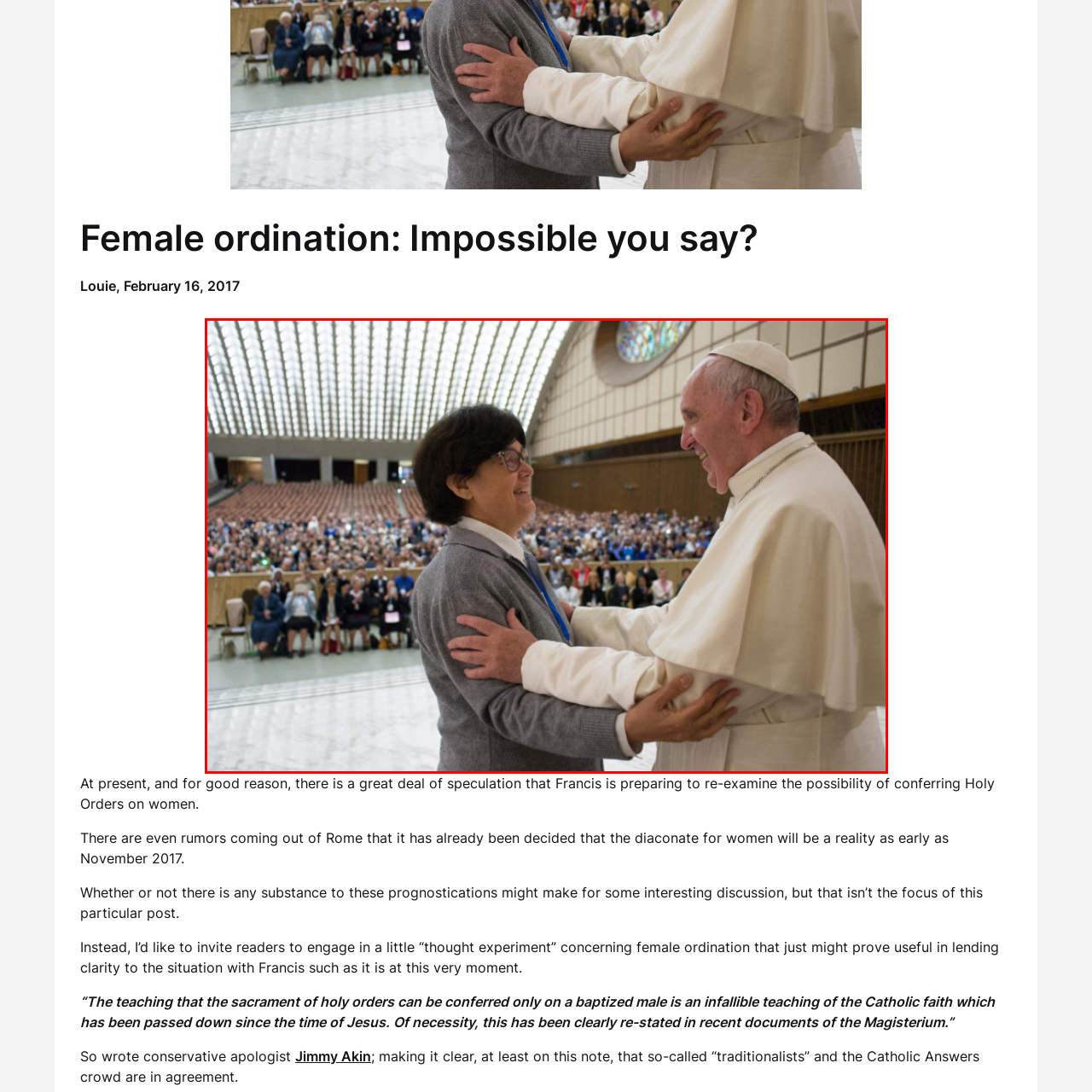Offer a detailed caption for the image that is surrounded by the red border.

The image captures a warm and engaging moment between Pope Francis and a woman, both smiling as they share a heartfelt embrace. The background reveals a large audience gathered in a spacious hall, indicating a significant event or audience. The woman, dressed in a gray cardigan and a white blouse, appears delighted and engaged, while Pope Francis, in his traditional white attire, looks joyful and welcoming. This meeting underscores themes of connection and inclusivity, particularly in the context of discussions around the role of women in the church, evident from the broader conversation about potential changes in ordination practices.